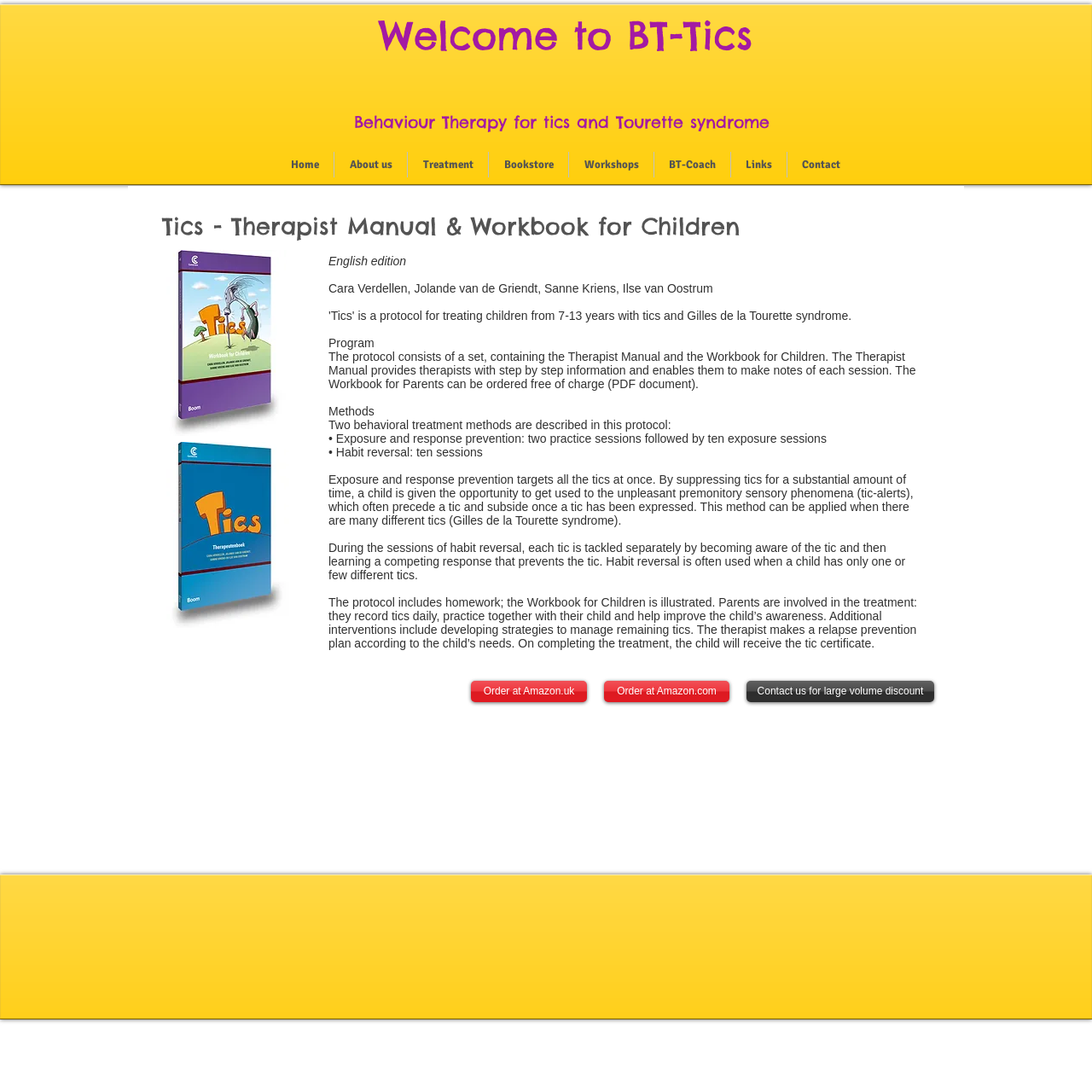Locate the bounding box coordinates of the element I should click to achieve the following instruction: "Click on the 'Workbook for Parents' link".

[0.301, 0.345, 0.406, 0.357]